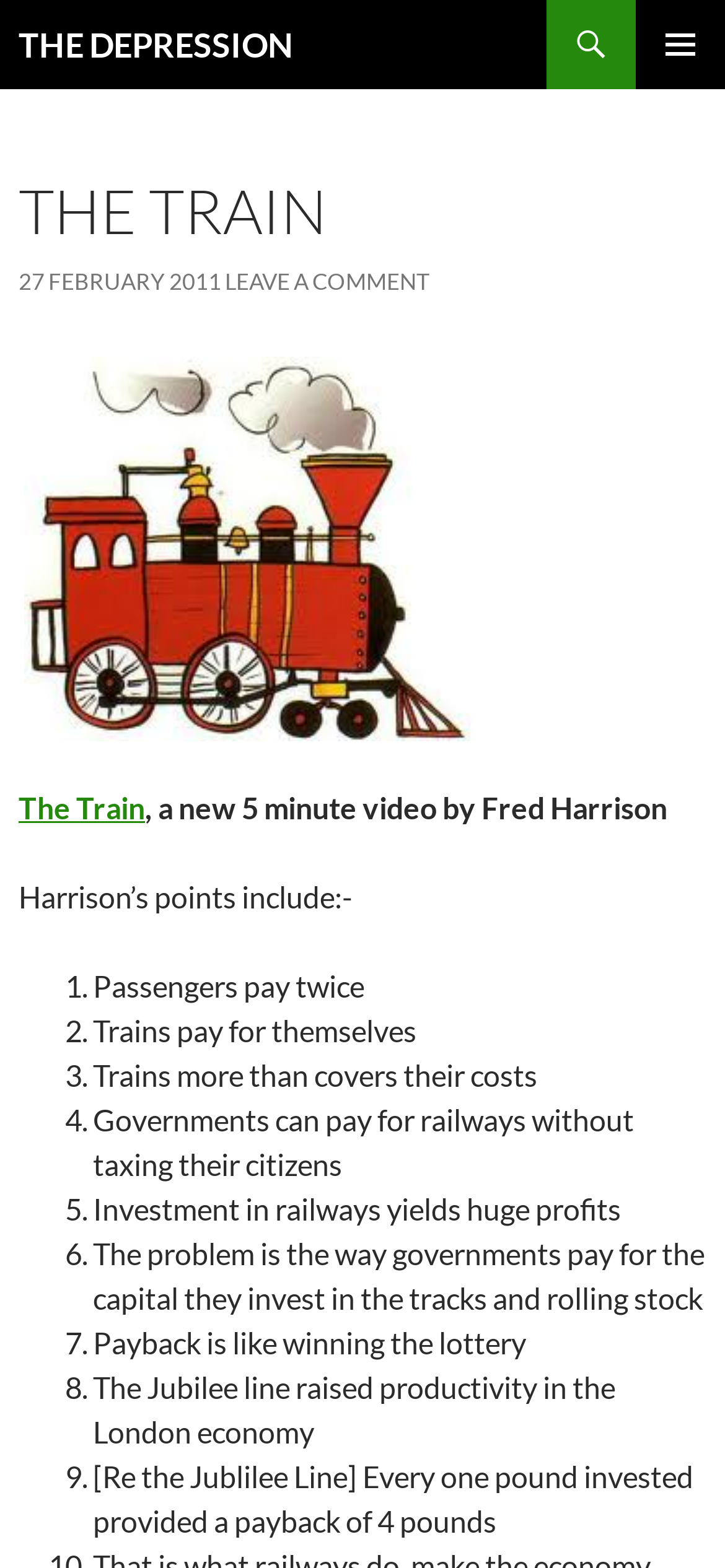Please provide the bounding box coordinates in the format (top-left x, top-left y, bottom-right x, bottom-right y). Remember, all values are floating point numbers between 0 and 1. What is the bounding box coordinate of the region described as: THE DEPRESSION

[0.026, 0.0, 0.433, 0.057]